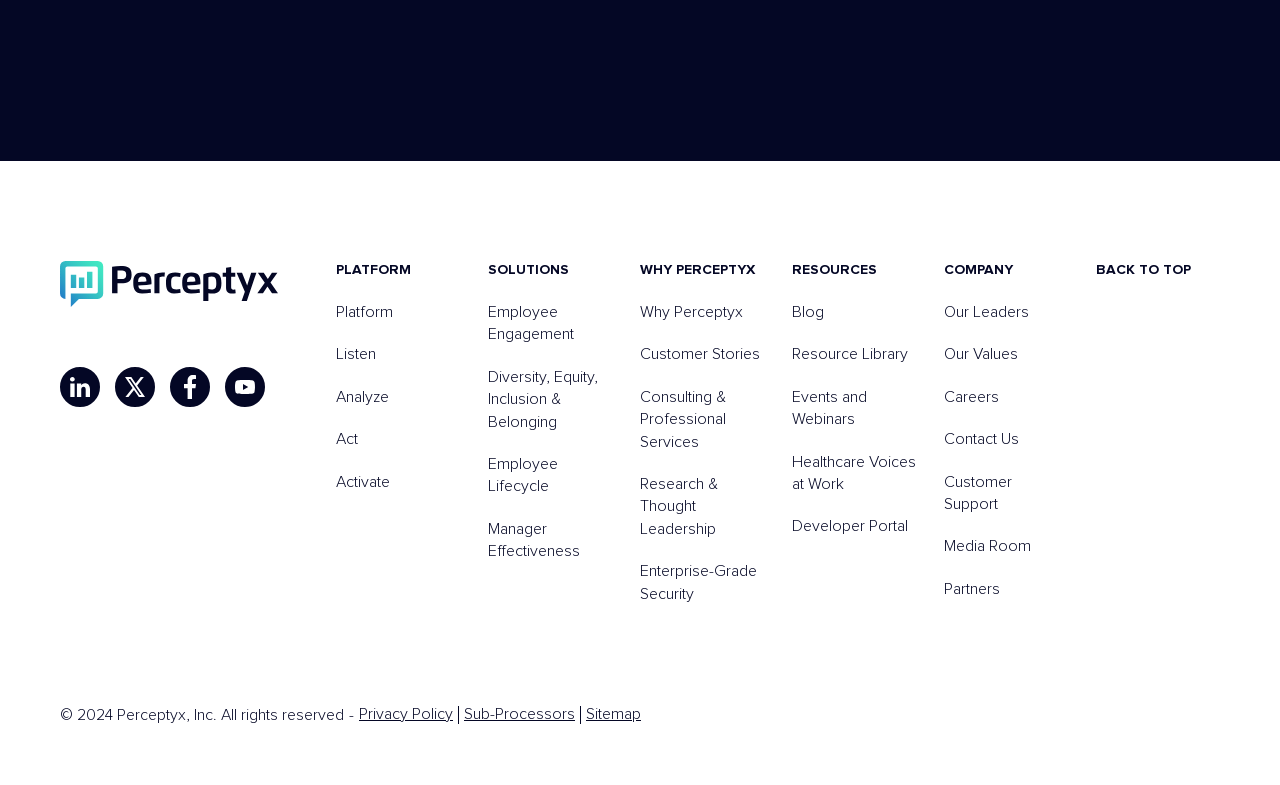Determine the bounding box coordinates of the element's region needed to click to follow the instruction: "Click the 'Home' link in the main menu". Provide these coordinates as four float numbers between 0 and 1, formatted as [left, top, right, bottom].

None